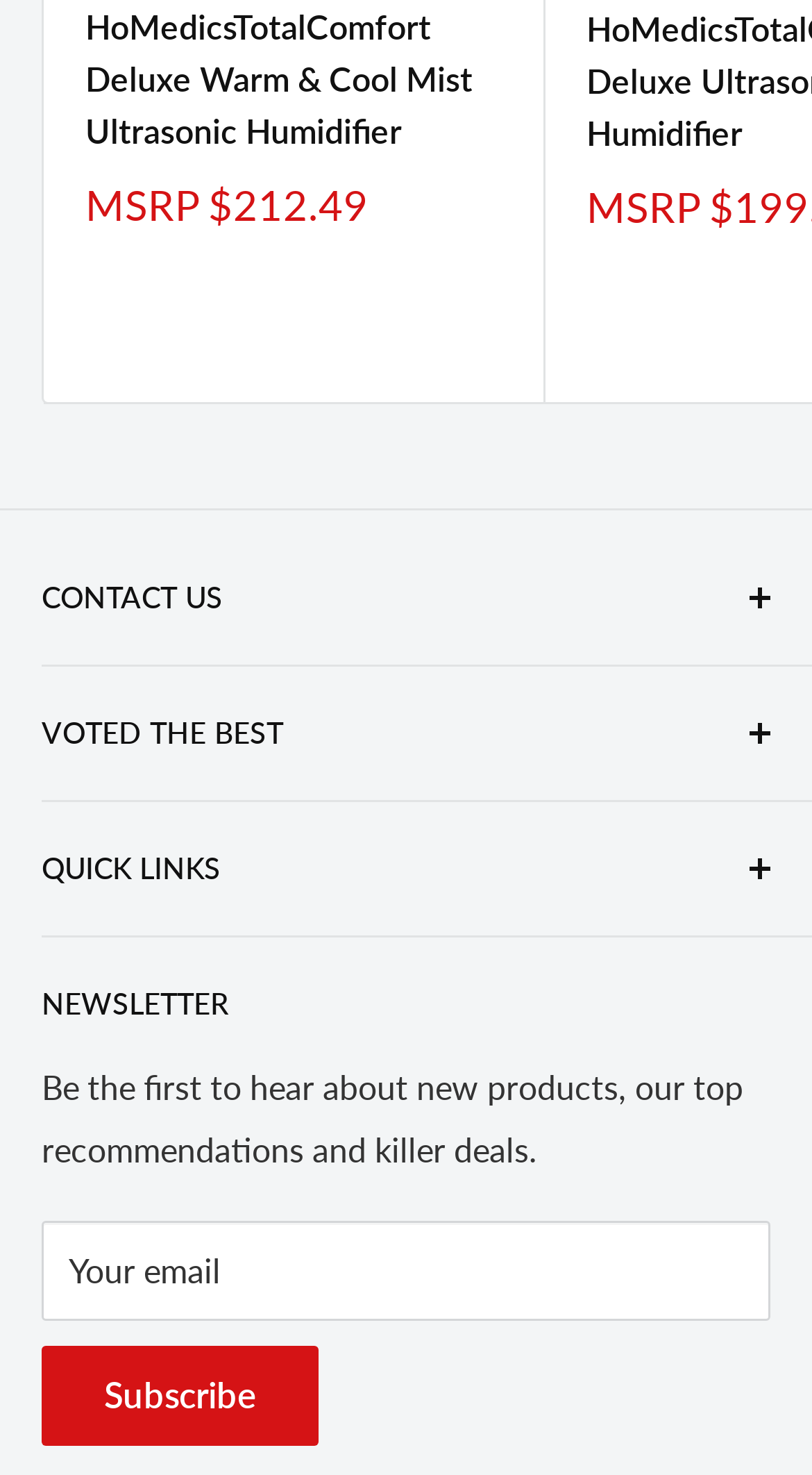Identify the bounding box coordinates of the clickable region necessary to fulfill the following instruction: "read essay help articles". The bounding box coordinates should be four float numbers between 0 and 1, i.e., [left, top, right, bottom].

None